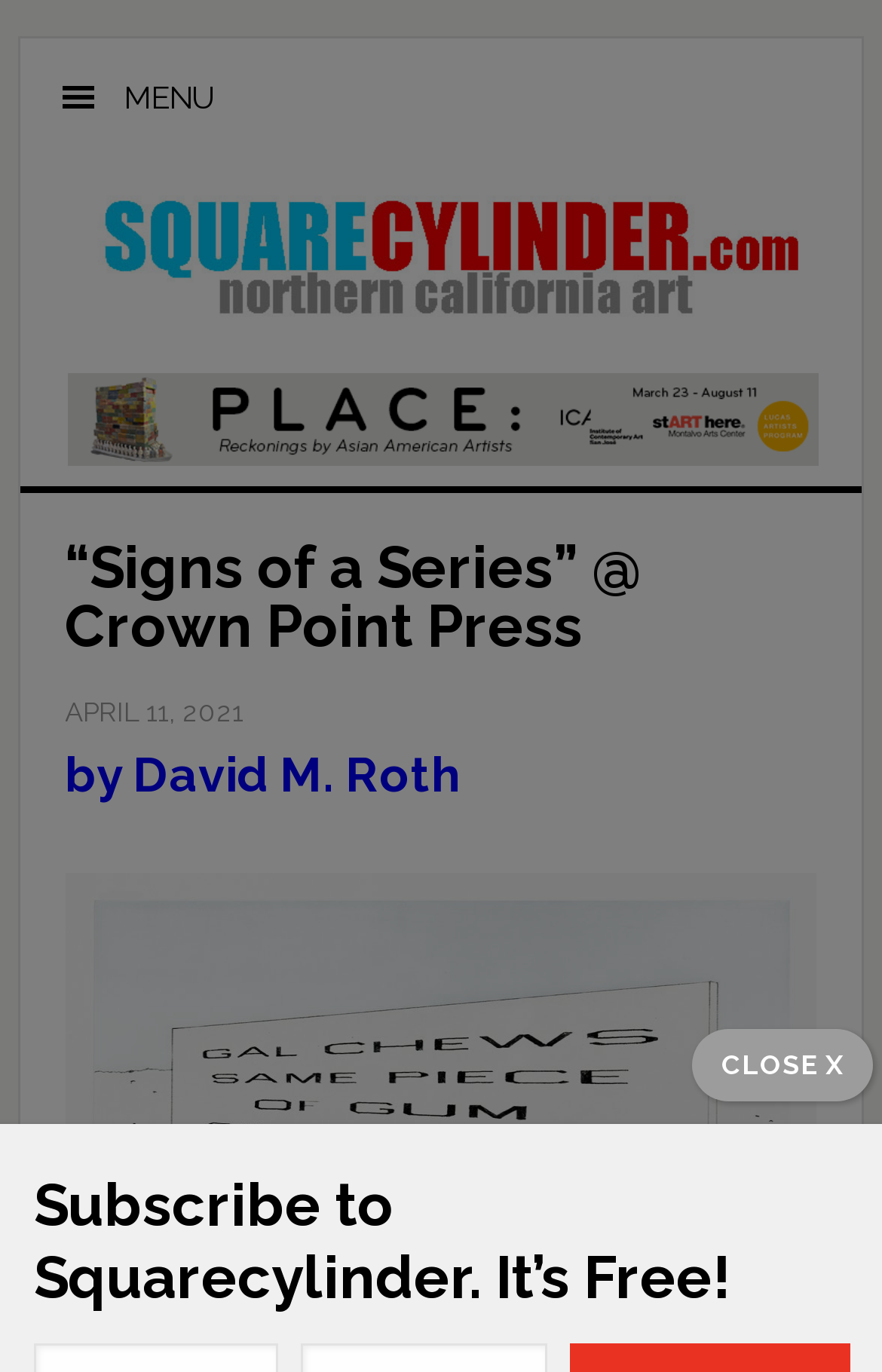Generate a detailed explanation of the webpage's features and information.

The webpage is about an art review, specifically an exhibition titled "Signs of a Series" at Crown Point Press. At the top left corner, there are two skip links, one for main content and one for primary sidebar. Next to them, a menu button is located, which is not expanded. 

Below the menu button, the website's title "SQUARECYLINDER.COM – ART REVIEWS | ART MUSEUMS | ART GALLERY LISTINGS NORTHERN CALIFORNIA" is displayed. 

On the right side of the page, there is an image, which is accompanied by a header that contains the title of the exhibition "“Signs of a Series” @ Crown Point Press" and a time stamp "APRIL 11, 2021". Below the title, the author's name "by David M. Roth" is mentioned. 

At the bottom right corner, a close button is located, which has a text "CLOSE X" inside.